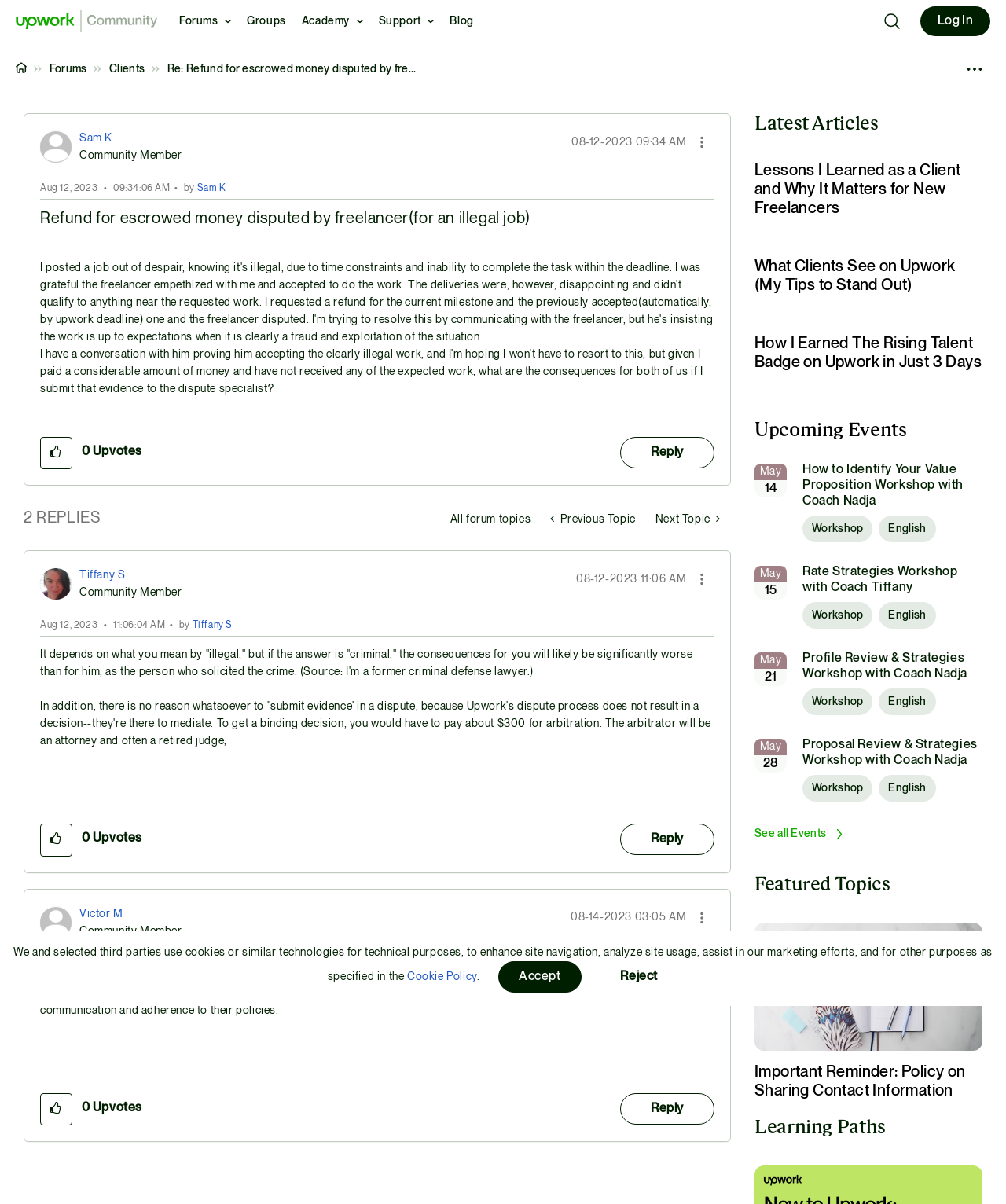Please give a succinct answer to the question in one word or phrase:
What is the date of the last comment?

Aug 14, 2023